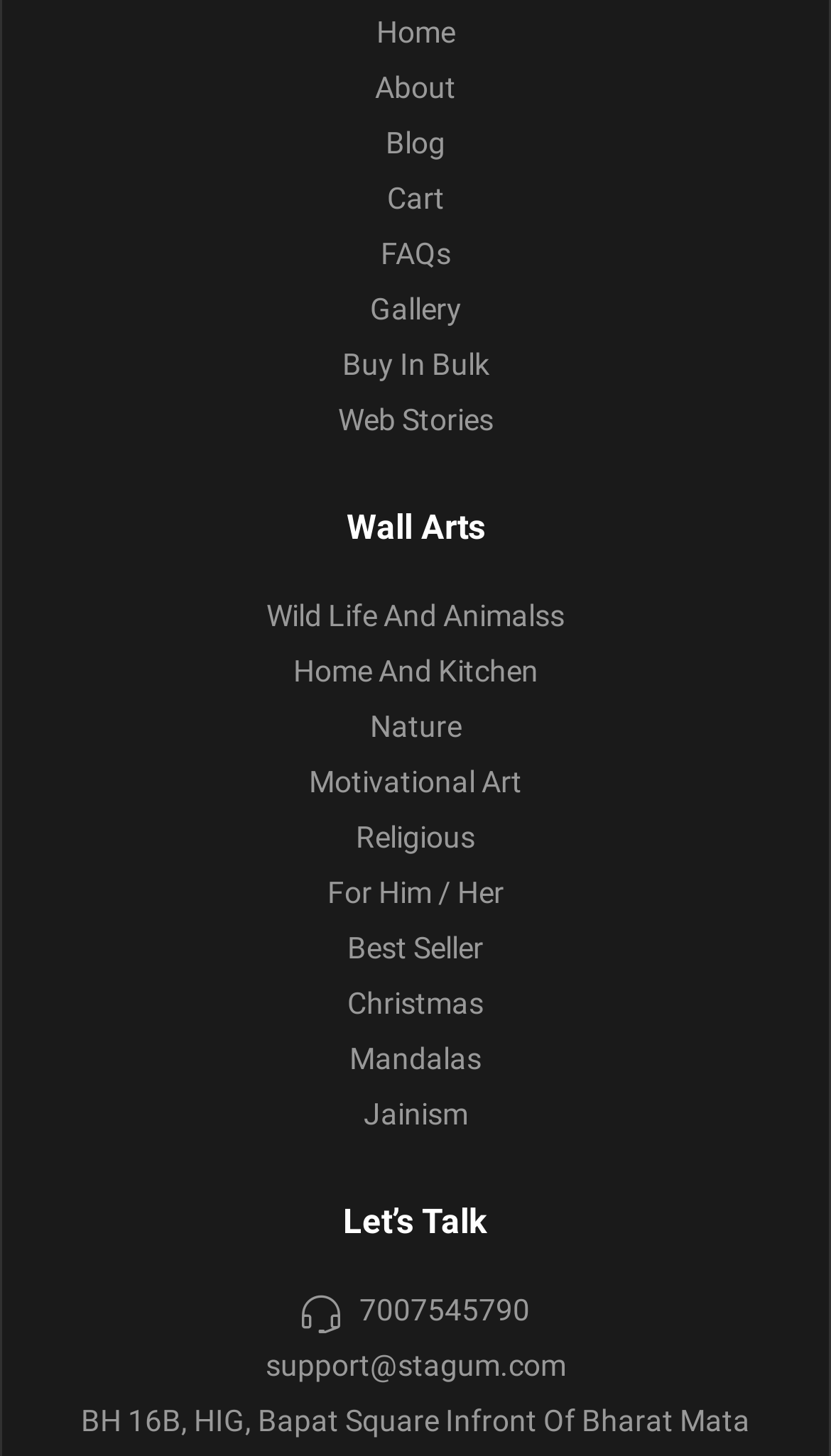Please determine the bounding box coordinates of the area that needs to be clicked to complete this task: 'check cart'. The coordinates must be four float numbers between 0 and 1, formatted as [left, top, right, bottom].

[0.079, 0.117, 0.921, 0.155]